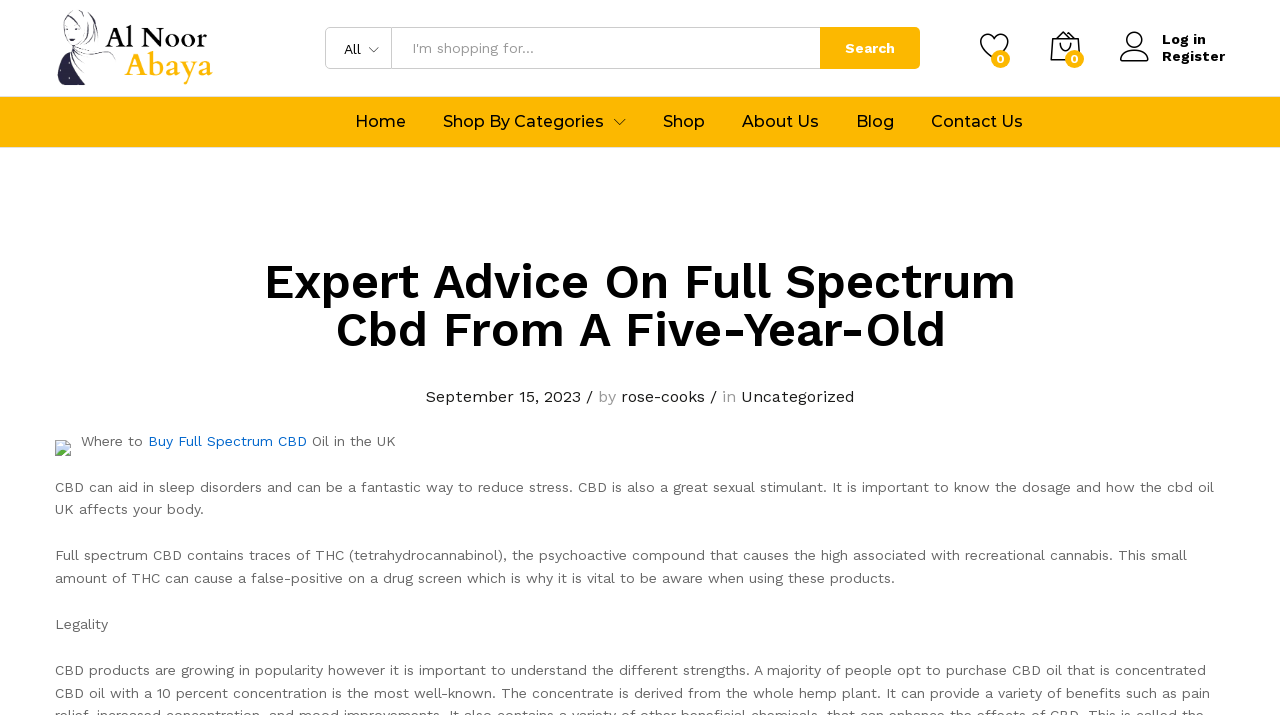Please specify the bounding box coordinates of the clickable region to carry out the following instruction: "Click on the 'Shop By Categories' button". The coordinates should be four float numbers between 0 and 1, in the format [left, top, right, bottom].

[0.346, 0.159, 0.472, 0.182]